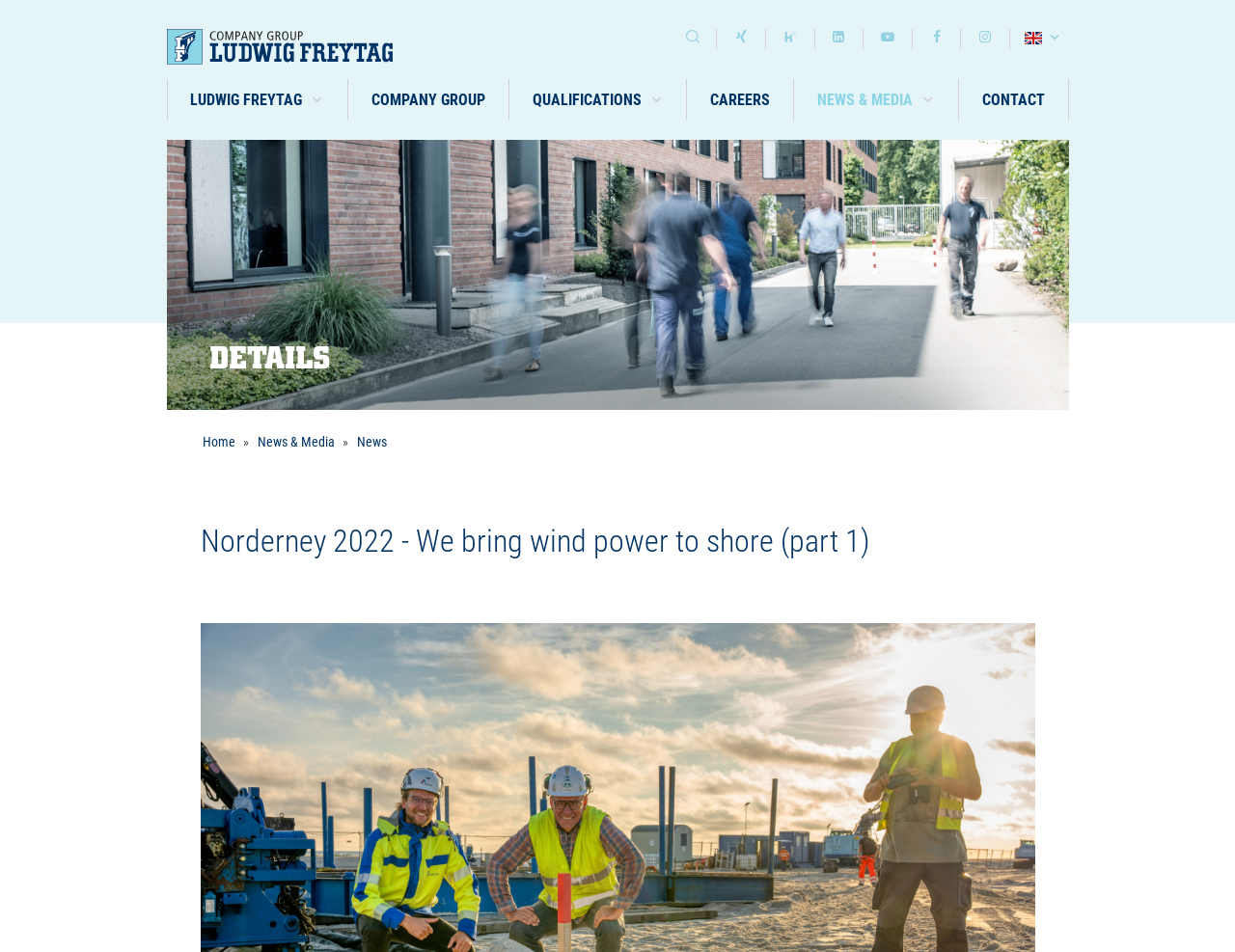Please find the bounding box coordinates of the element that needs to be clicked to perform the following instruction: "view news". The bounding box coordinates should be four float numbers between 0 and 1, represented as [left, top, right, bottom].

[0.287, 0.451, 0.314, 0.478]